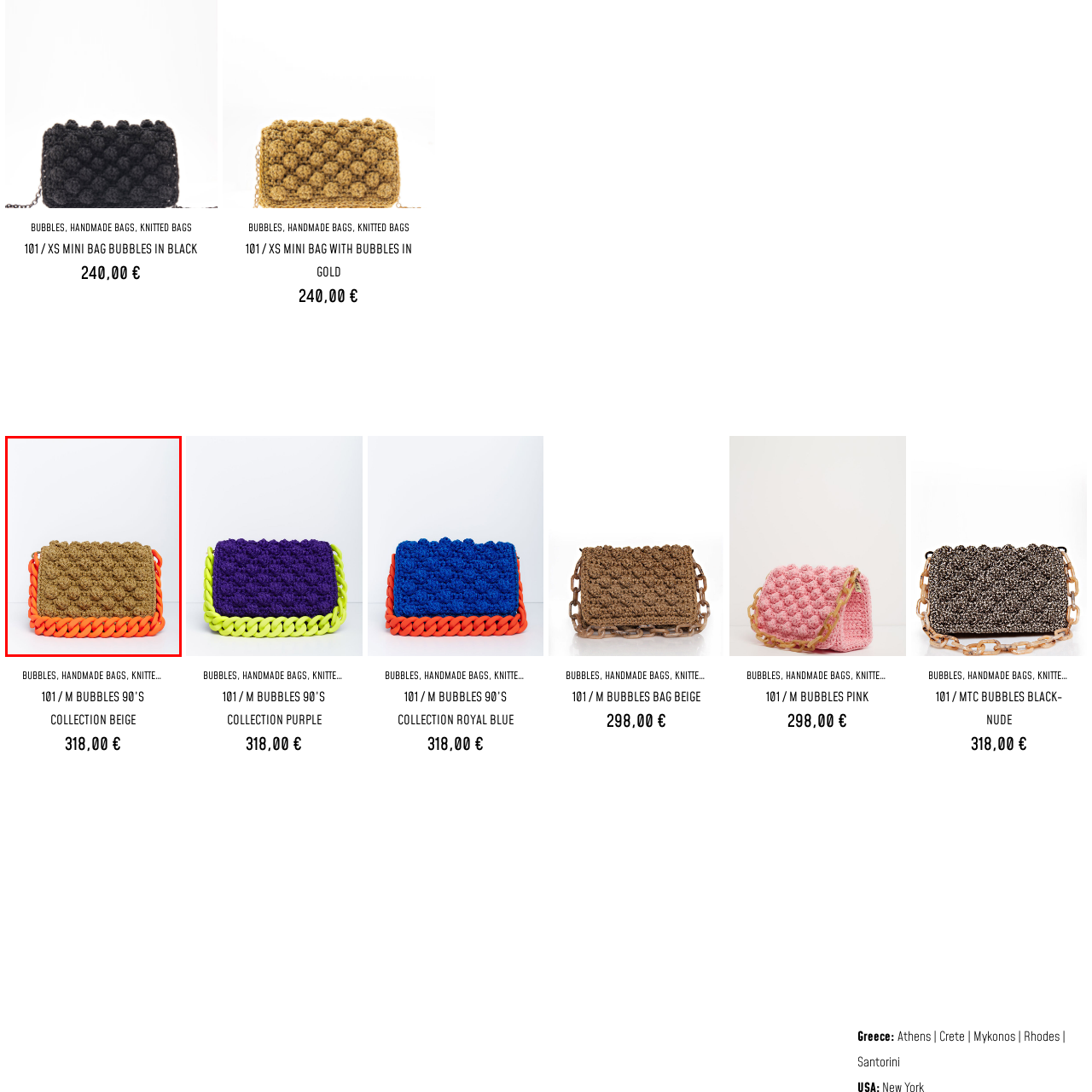Study the area of the image outlined in red and respond to the following question with as much detail as possible: What is the material of the chain strap?

Although the caption describes the chain strap as 'vibrant orange', it does not provide information about the material used to make the strap.